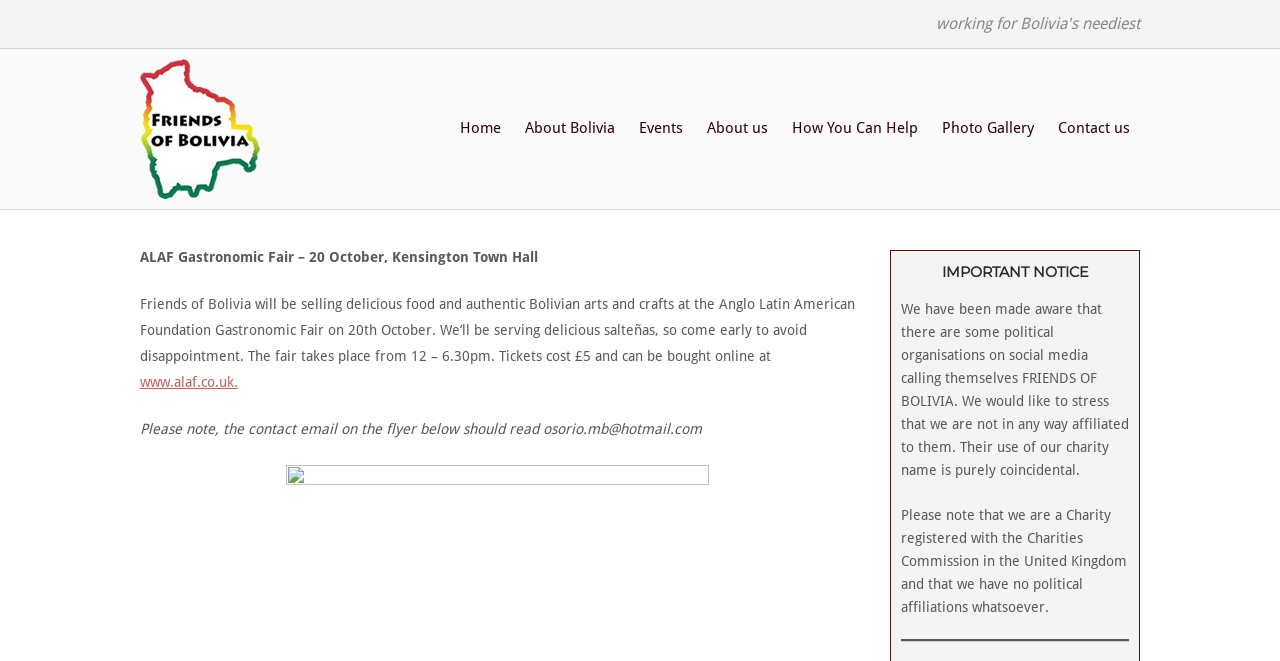Provide the bounding box coordinates of the section that needs to be clicked to accomplish the following instruction: "Read more about ALAF Gastronomic Fair."

[0.109, 0.376, 0.42, 0.4]